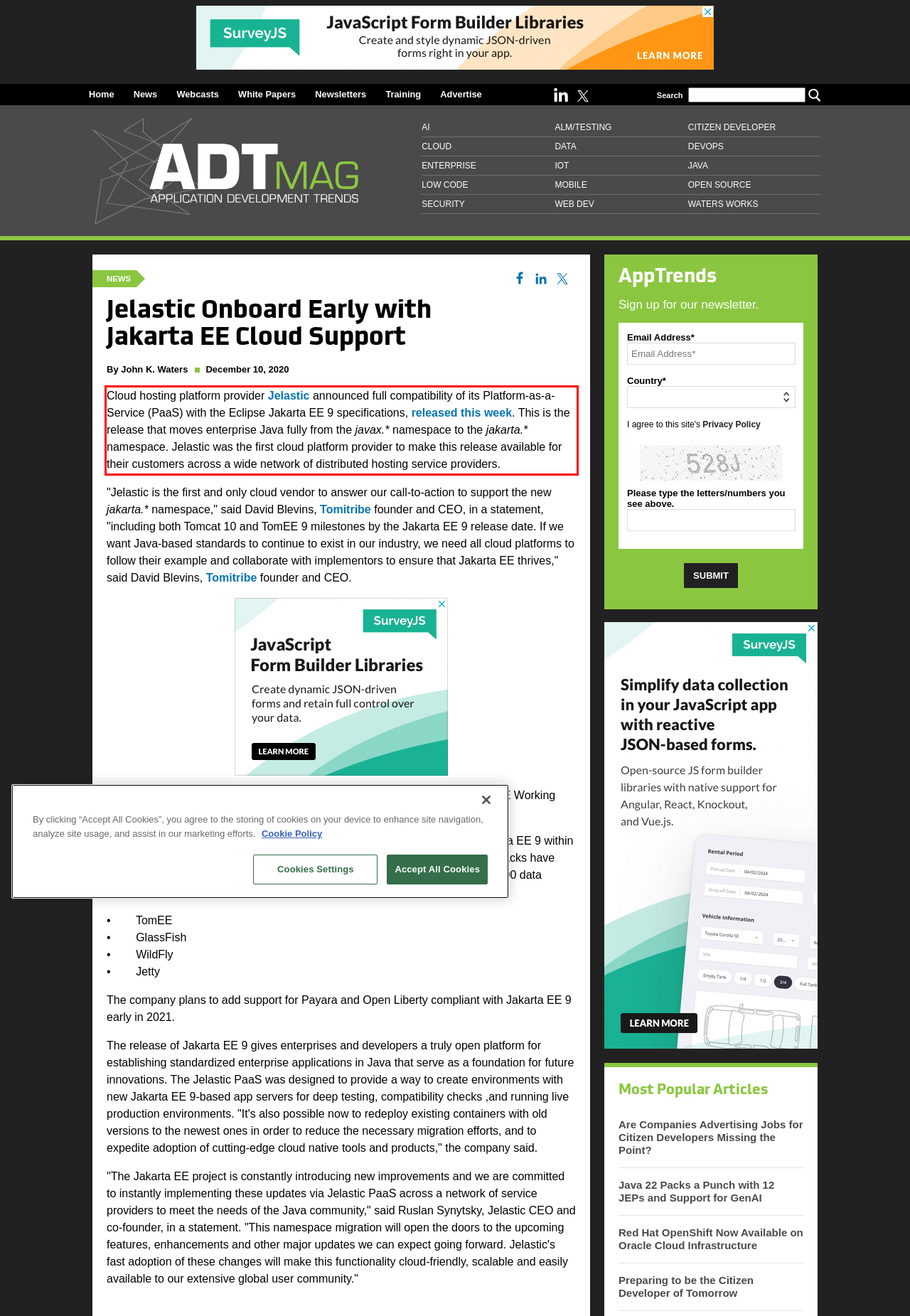Please identify and extract the text content from the UI element encased in a red bounding box on the provided webpage screenshot.

Cloud hosting platform provider Jelastic announced full compatibility of its Platform-as-a-Service (PaaS) with the Eclipse Jakarta EE 9 specifications, released this week. This is the release that moves enterprise Java fully from the javax.* namespace to the jakarta.* namespace. Jelastic was the first cloud platform provider to make this release available for their customers across a wide network of distributed hosting service providers.